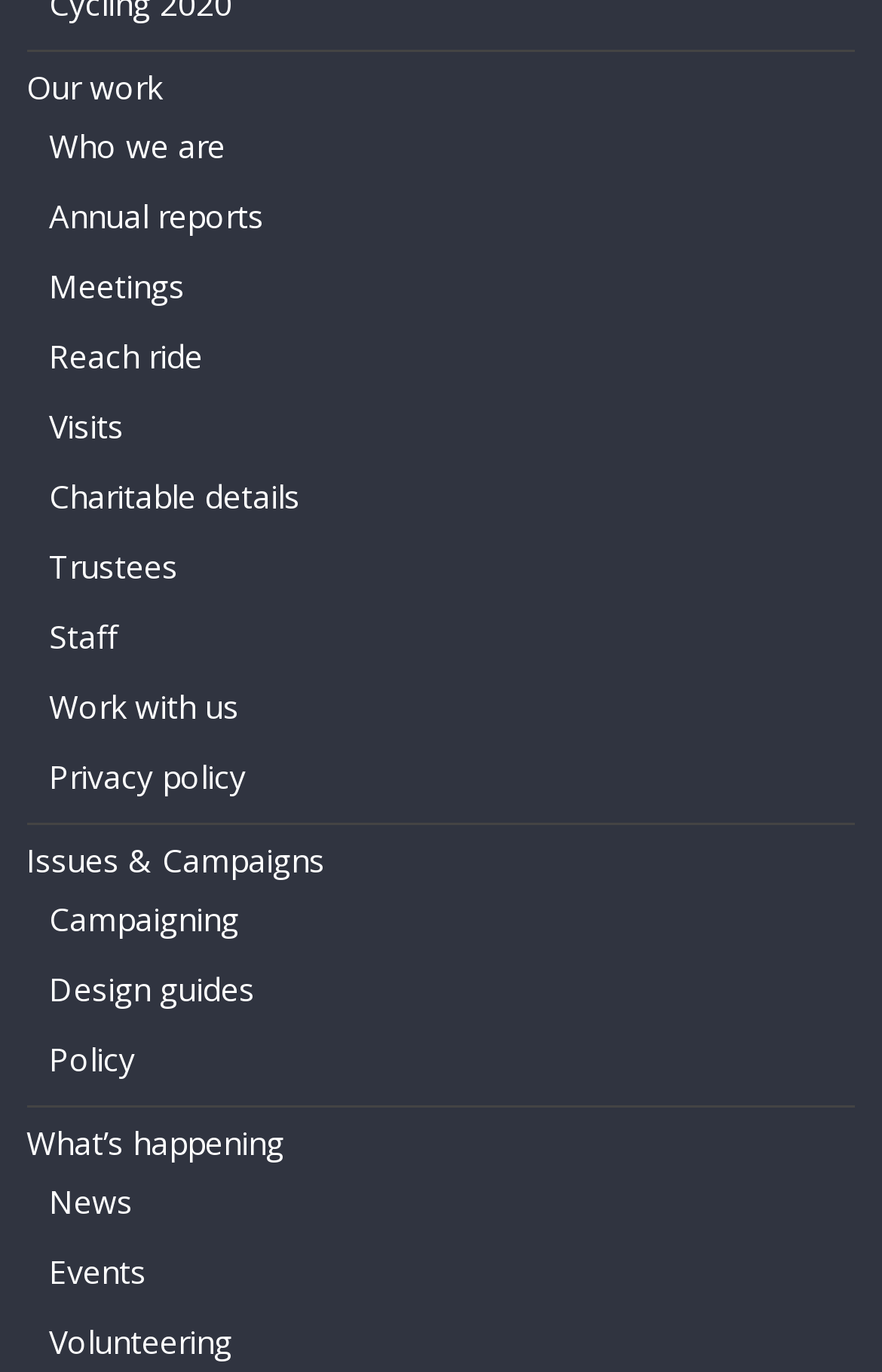Please answer the following question using a single word or phrase: 
What is the second link in the top navigation bar?

Who we are